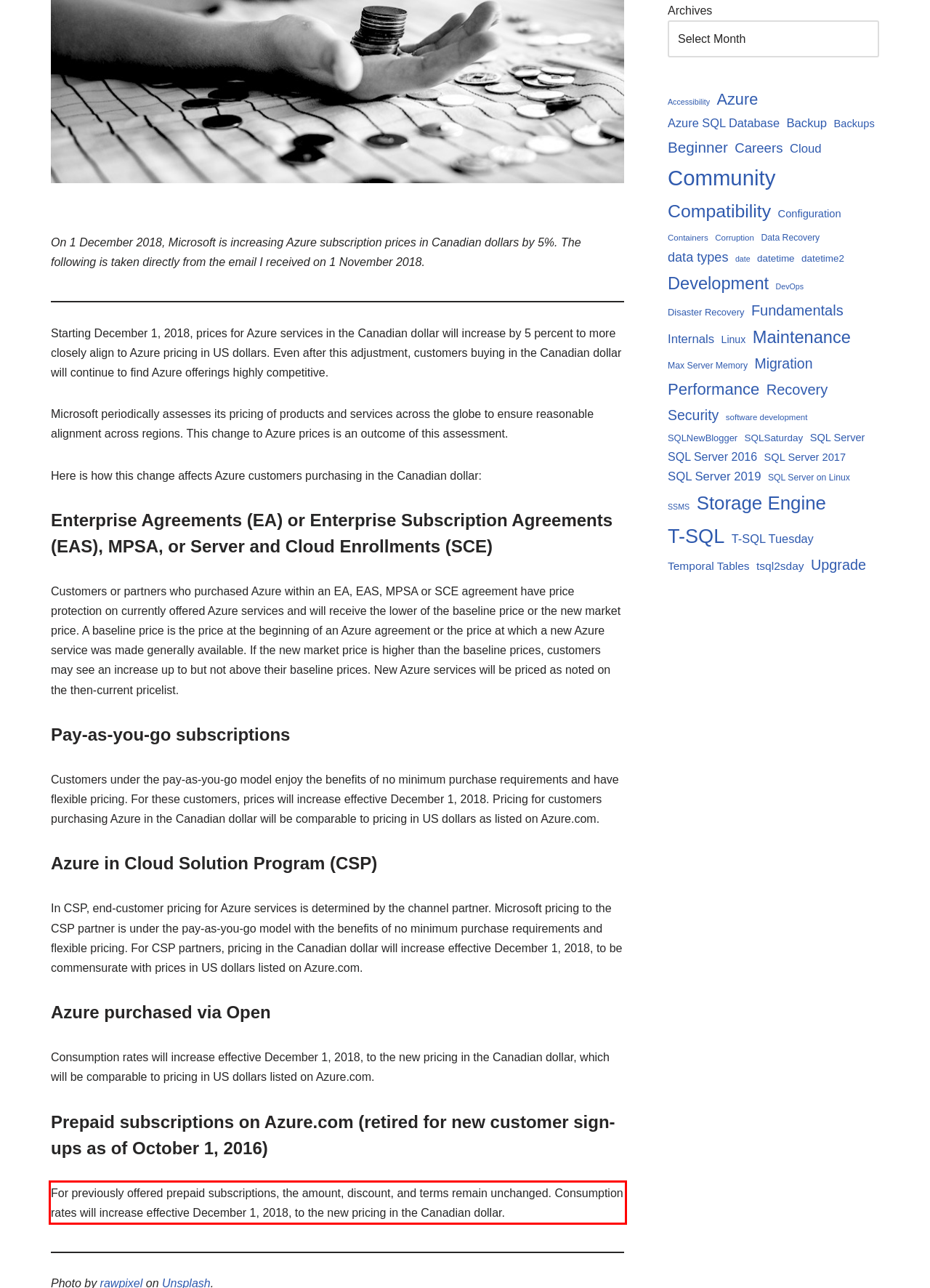Please examine the webpage screenshot and extract the text within the red bounding box using OCR.

For previously offered prepaid subscriptions, the amount, discount, and terms remain unchanged. Consumption rates will increase effective December 1, 2018, to the new pricing in the Canadian dollar.